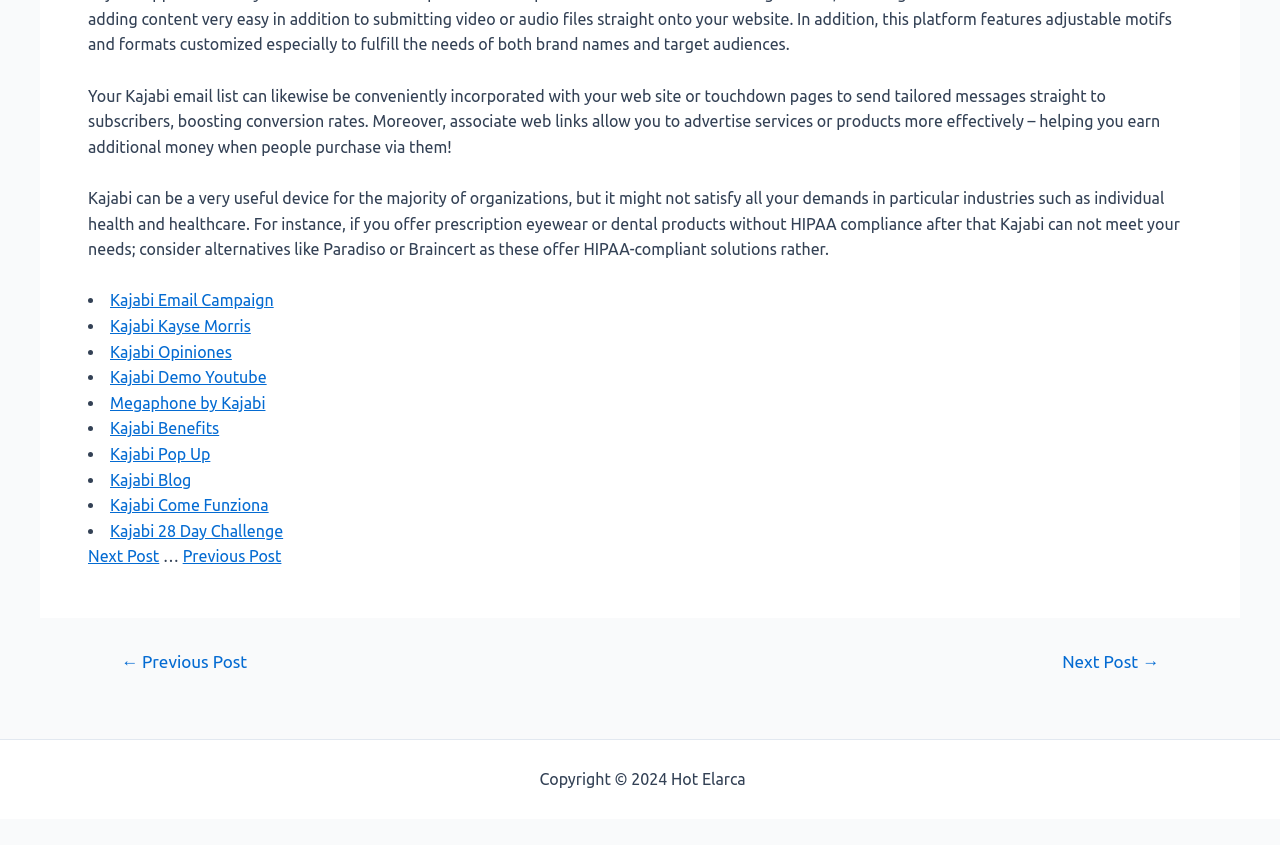Carefully observe the image and respond to the question with a detailed answer:
What is Kajabi used for?

Based on the text, Kajabi is used to send tailored messages directly to subscribers, which can help boost conversion rates. It can also be used to advertise services or products more effectively, allowing users to earn additional money when people purchase via the associated web links.